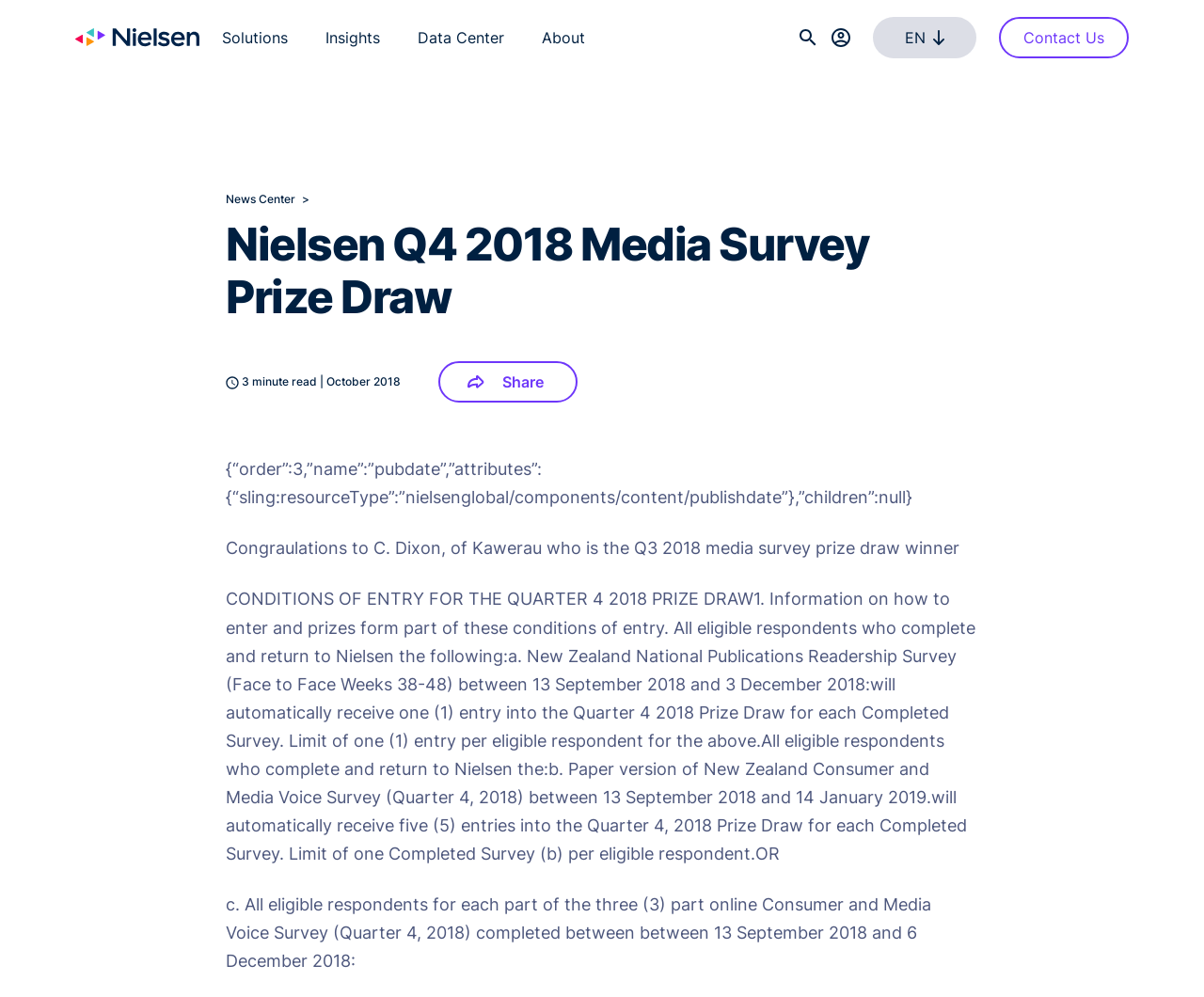Pinpoint the bounding box coordinates of the element to be clicked to execute the instruction: "Change the language to English".

[0.725, 0.017, 0.811, 0.058]